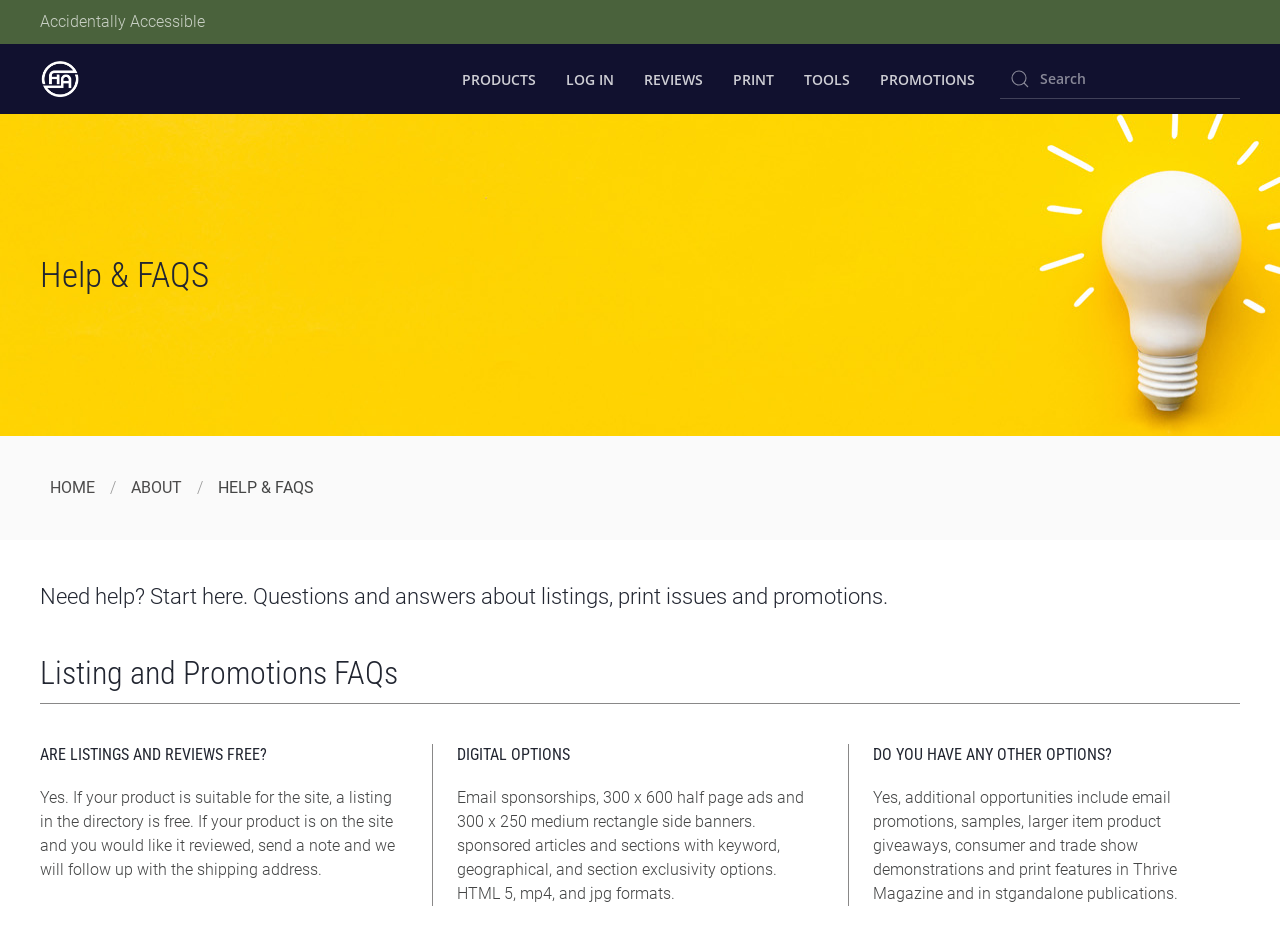Pinpoint the bounding box coordinates of the element you need to click to execute the following instruction: "Go to 'PRODUCTS'". The bounding box should be represented by four float numbers between 0 and 1, in the format [left, top, right, bottom].

[0.361, 0.047, 0.419, 0.122]